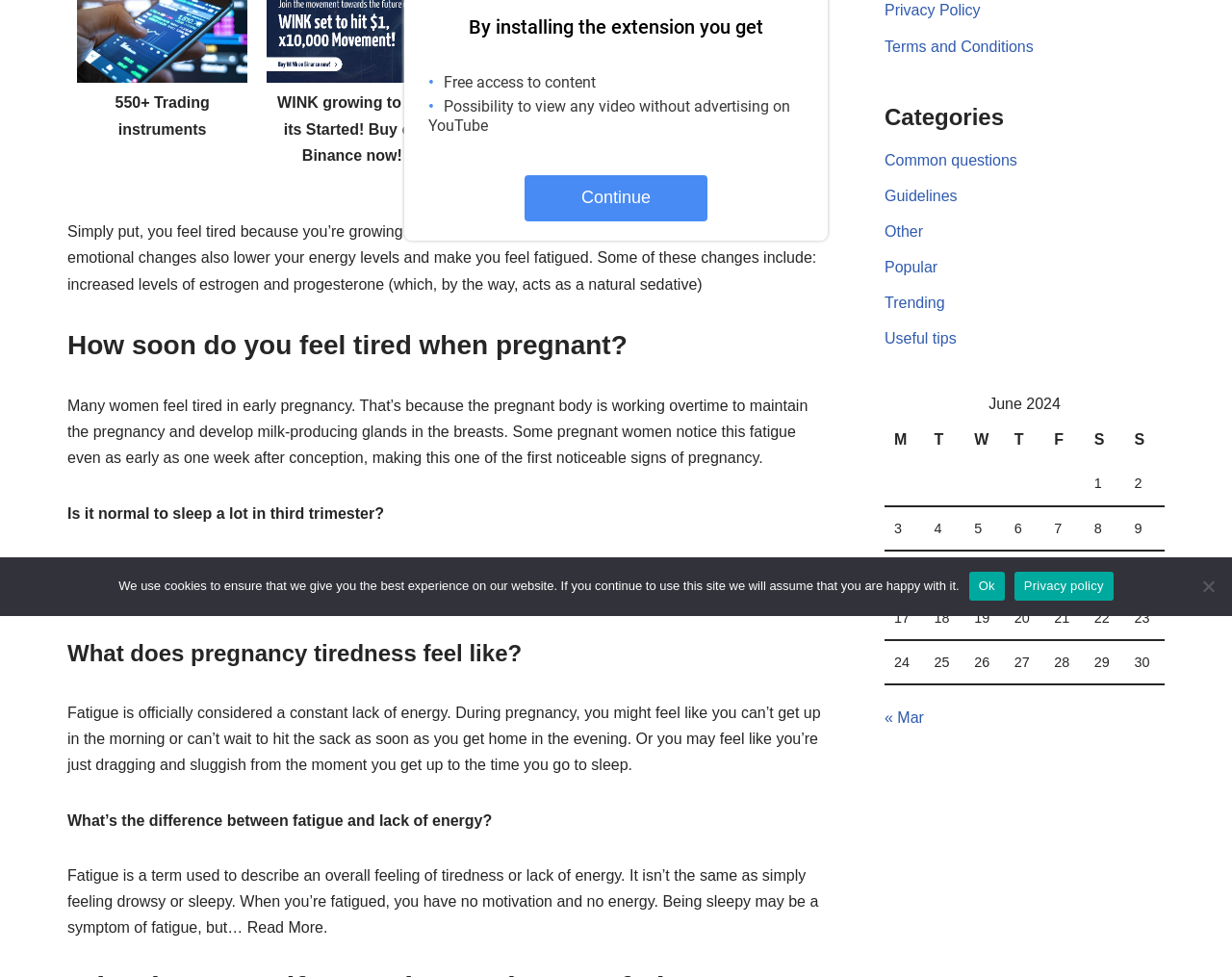Bounding box coordinates are given in the format (top-left x, top-left y, bottom-right x, bottom-right y). All values should be floating point numbers between 0 and 1. Provide the bounding box coordinate for the UI element described as: revocation

None